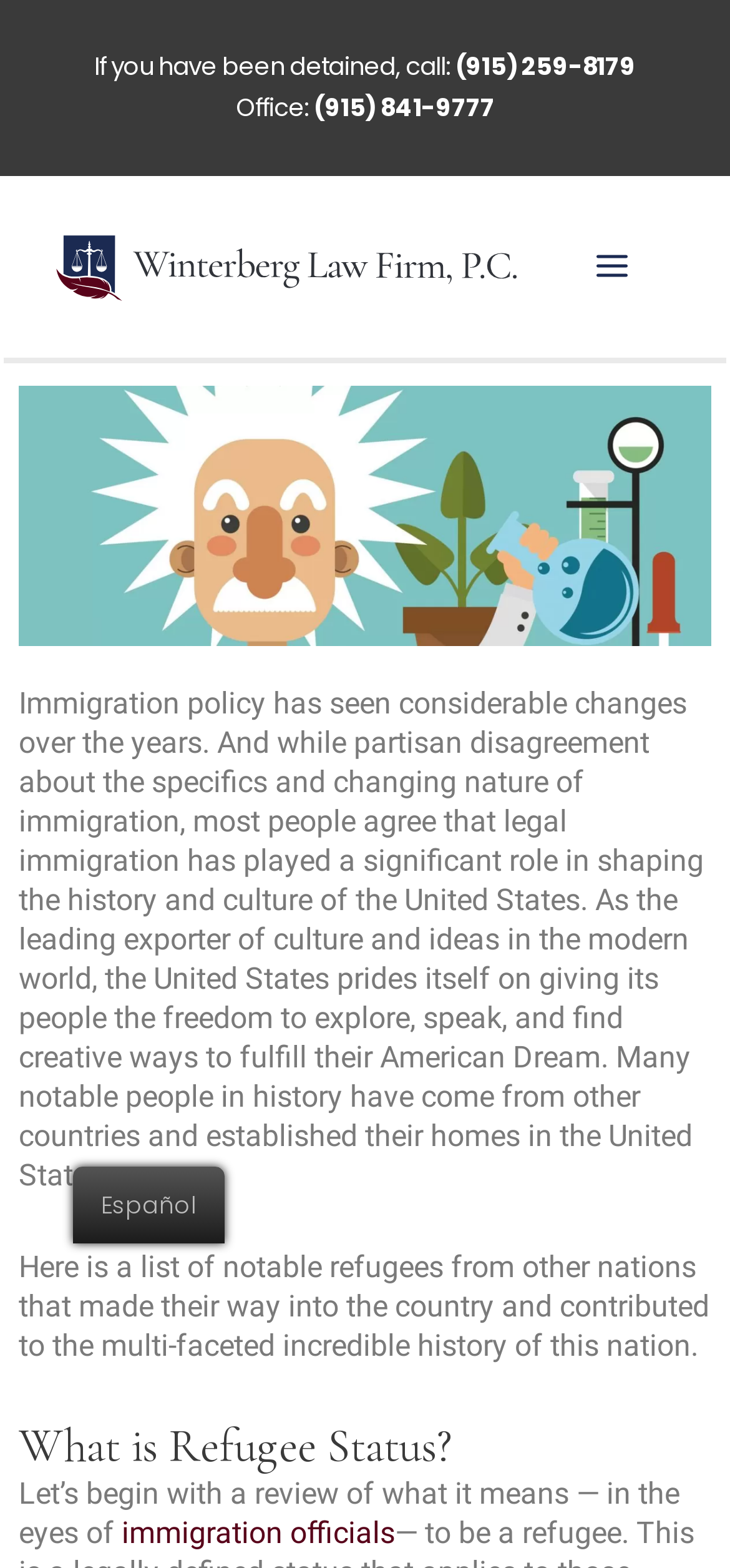Please answer the following question as detailed as possible based on the image: 
What is the name of the law firm?

I found the name of the law firm by looking at the image and link elements in the header section of the webpage, which display the logo and name of the firm.